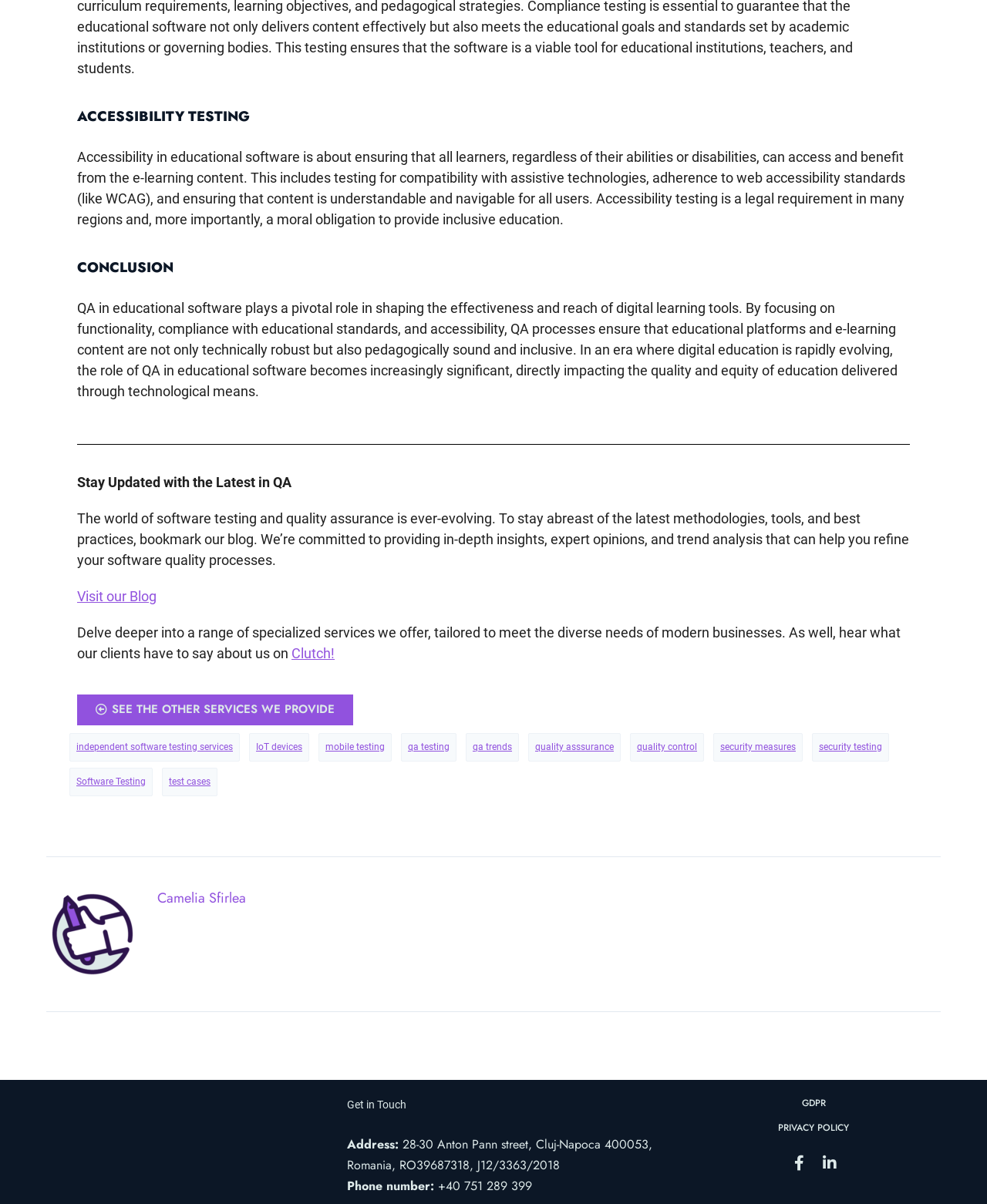Please determine the bounding box coordinates of the area that needs to be clicked to complete this task: 'Check out 'Software Testing''. The coordinates must be four float numbers between 0 and 1, formatted as [left, top, right, bottom].

[0.07, 0.638, 0.155, 0.661]